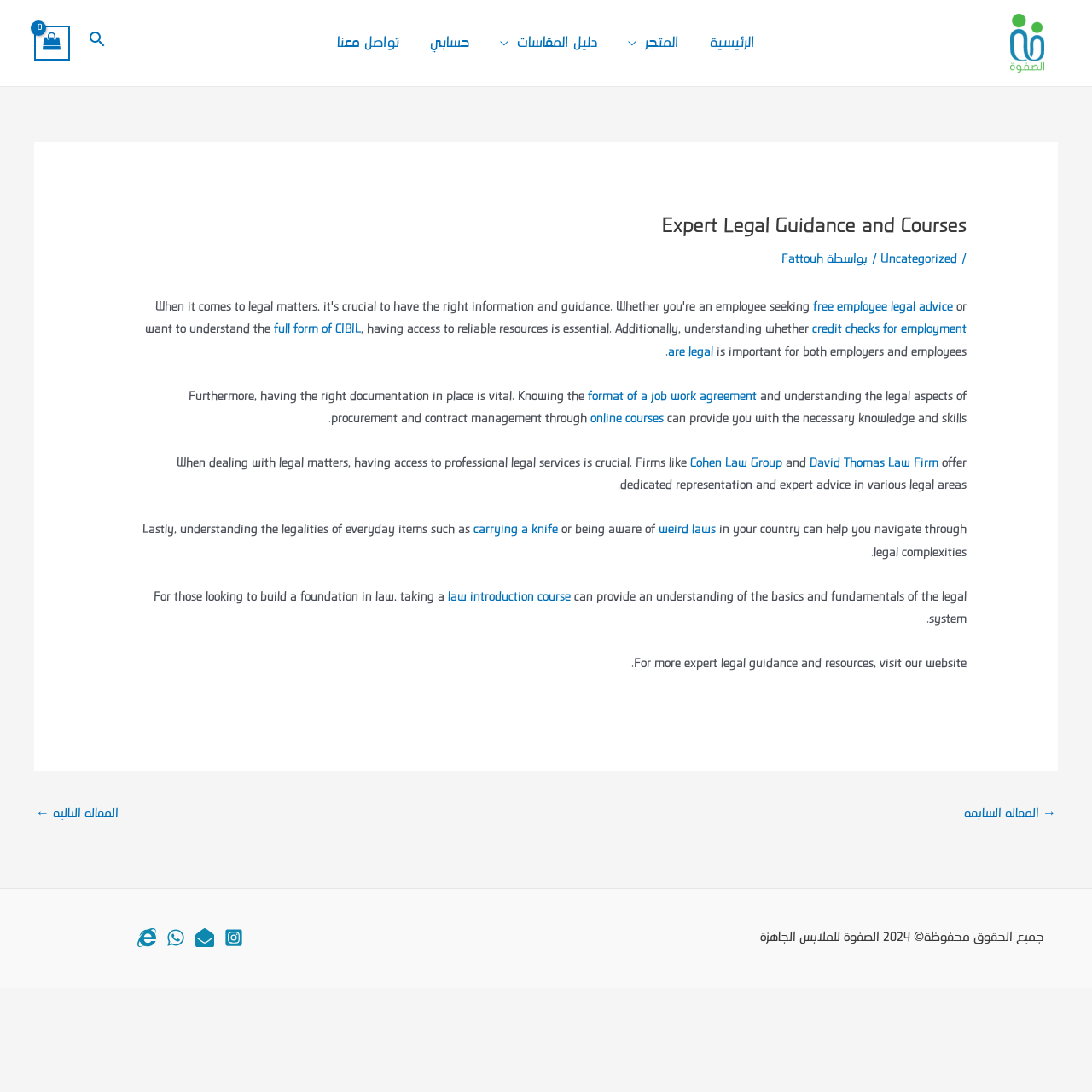Refer to the image and provide an in-depth answer to the question: 
What is the main topic of this webpage?

Based on the content of the webpage, it appears to be focused on providing legal guidance and courses, as evidenced by the various links and text related to legal matters, such as employee legal advice, credit checks, and contract management.